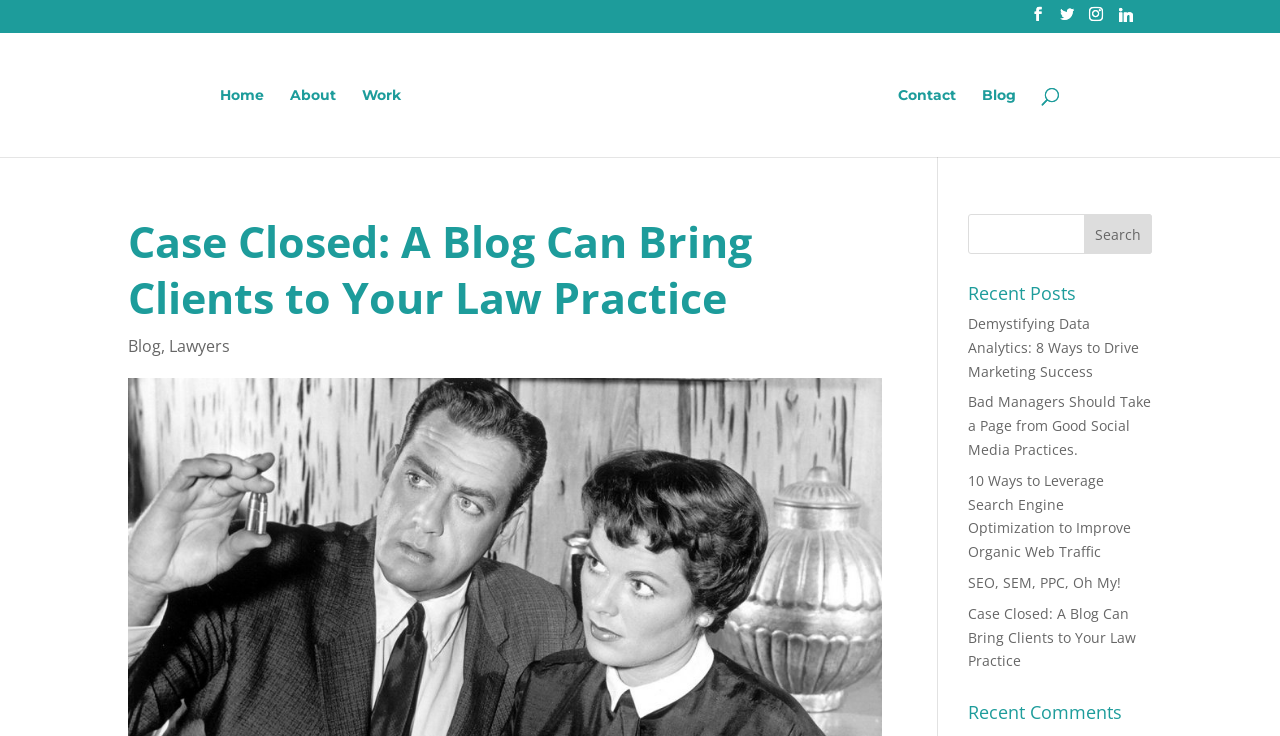Show the bounding box coordinates for the HTML element as described: "alt="Contented Media"".

[0.33, 0.09, 0.681, 0.17]